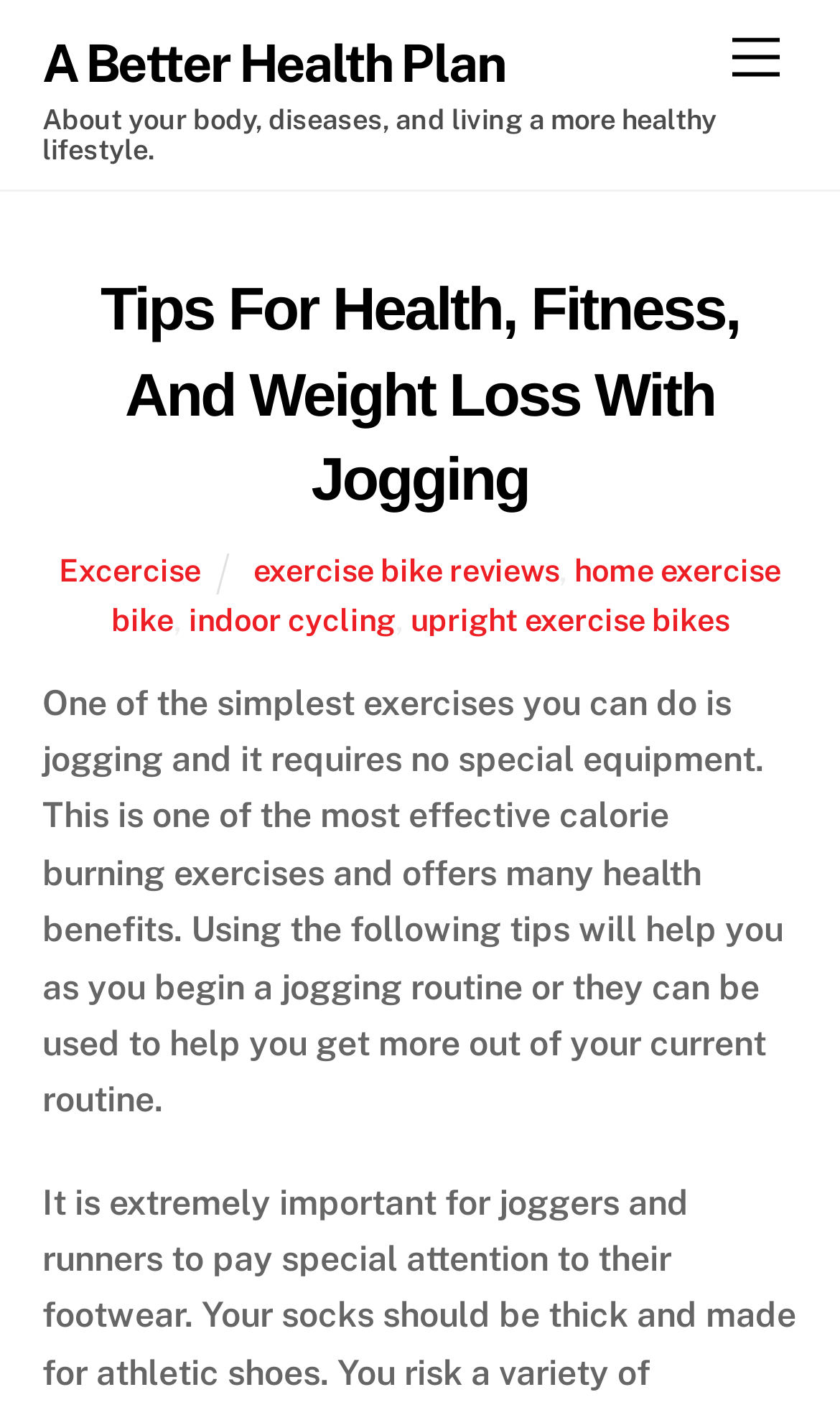Please pinpoint the bounding box coordinates for the region I should click to adhere to this instruction: "read more about 'Tips For Health, Fitness, And Weight Loss With Jogging'".

[0.12, 0.195, 0.88, 0.362]